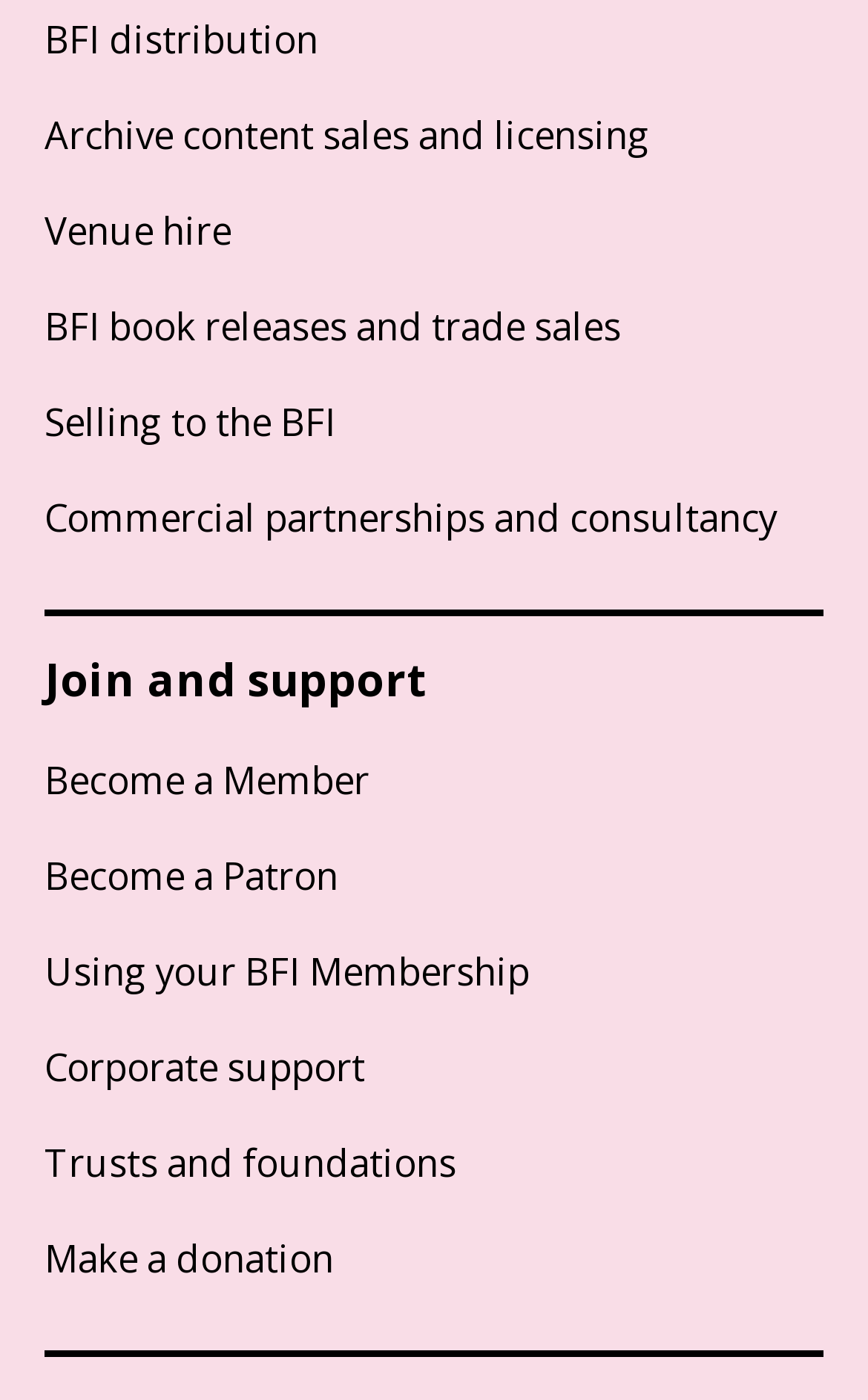Can you pinpoint the bounding box coordinates for the clickable element required for this instruction: "Become a Member"? The coordinates should be four float numbers between 0 and 1, i.e., [left, top, right, bottom].

[0.051, 0.538, 0.426, 0.575]